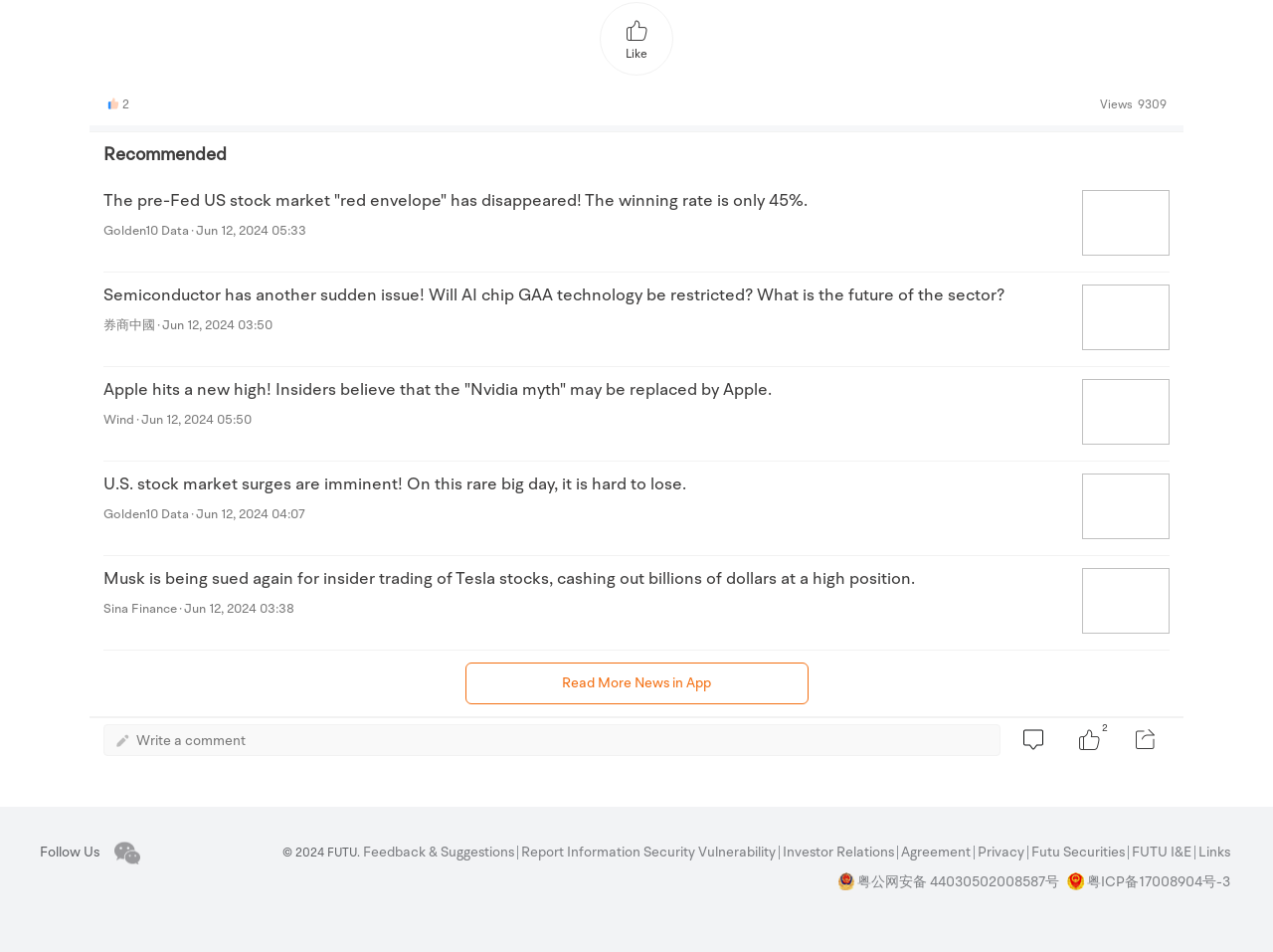Please provide a one-word or short phrase answer to the question:
What is the topic of the second news article?

Semiconductor